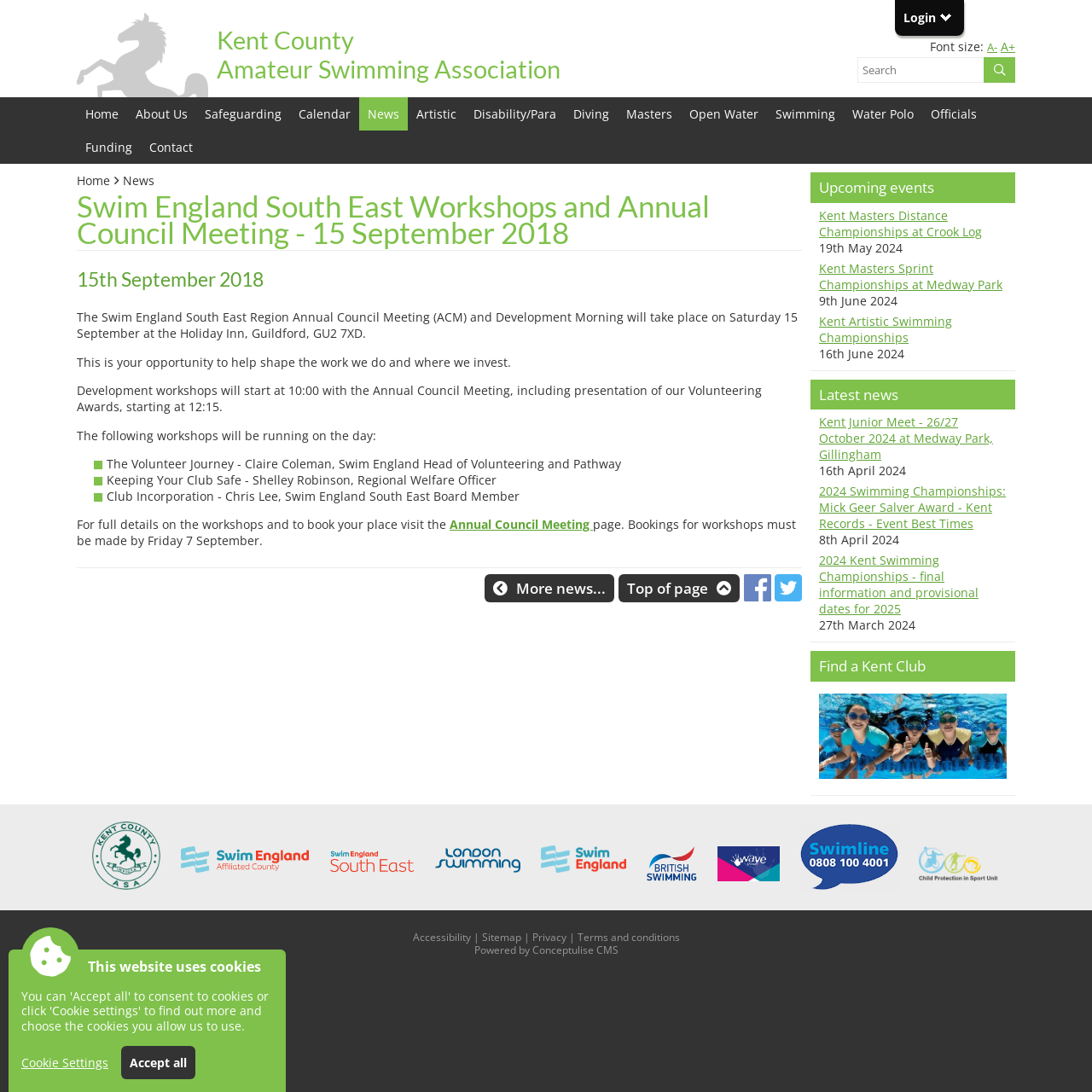What is the function of the 'Search' textbox?
Kindly give a detailed and elaborate answer to the question.

The 'Search' textbox is likely used to search for specific content within the website, allowing users to quickly find relevant information.